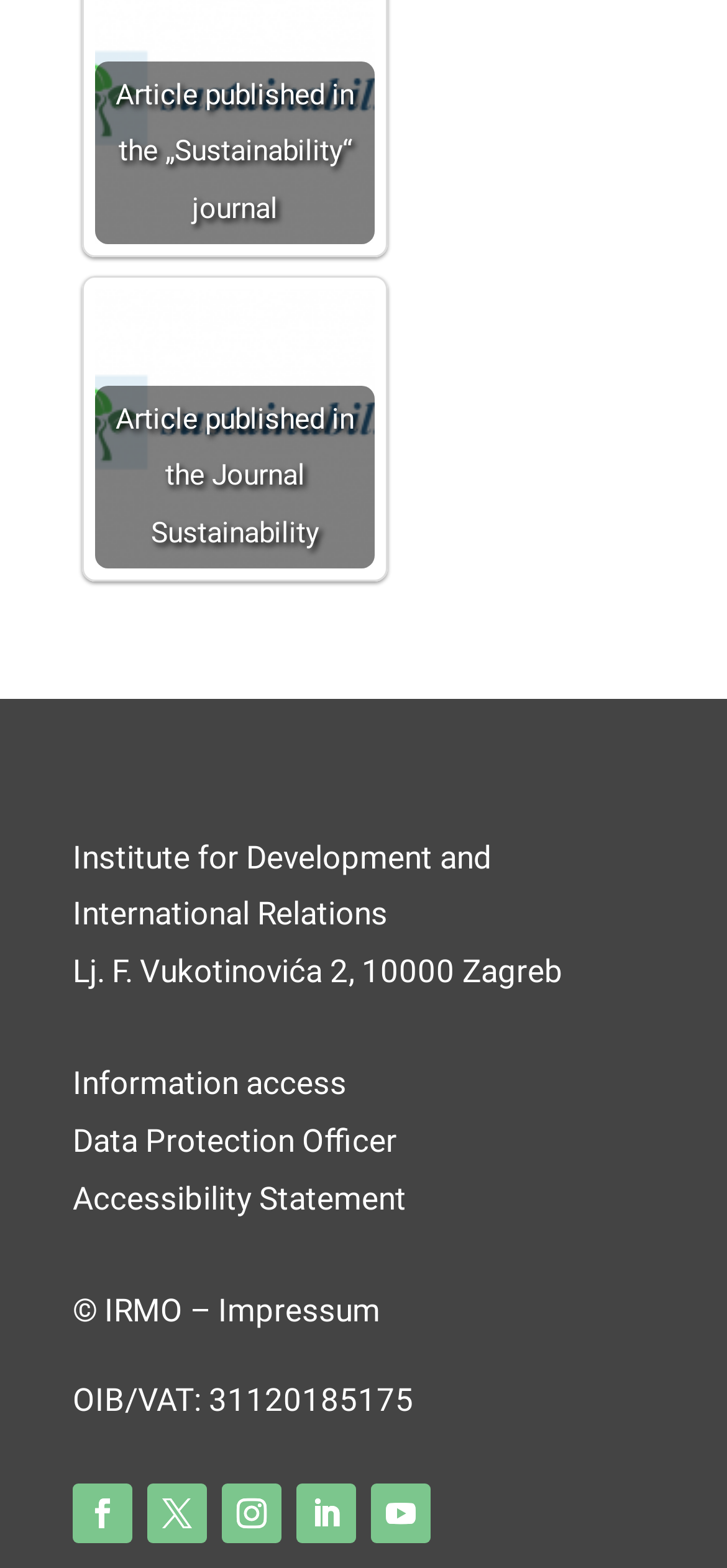Indicate the bounding box coordinates of the clickable region to achieve the following instruction: "Go to Home Page."

None